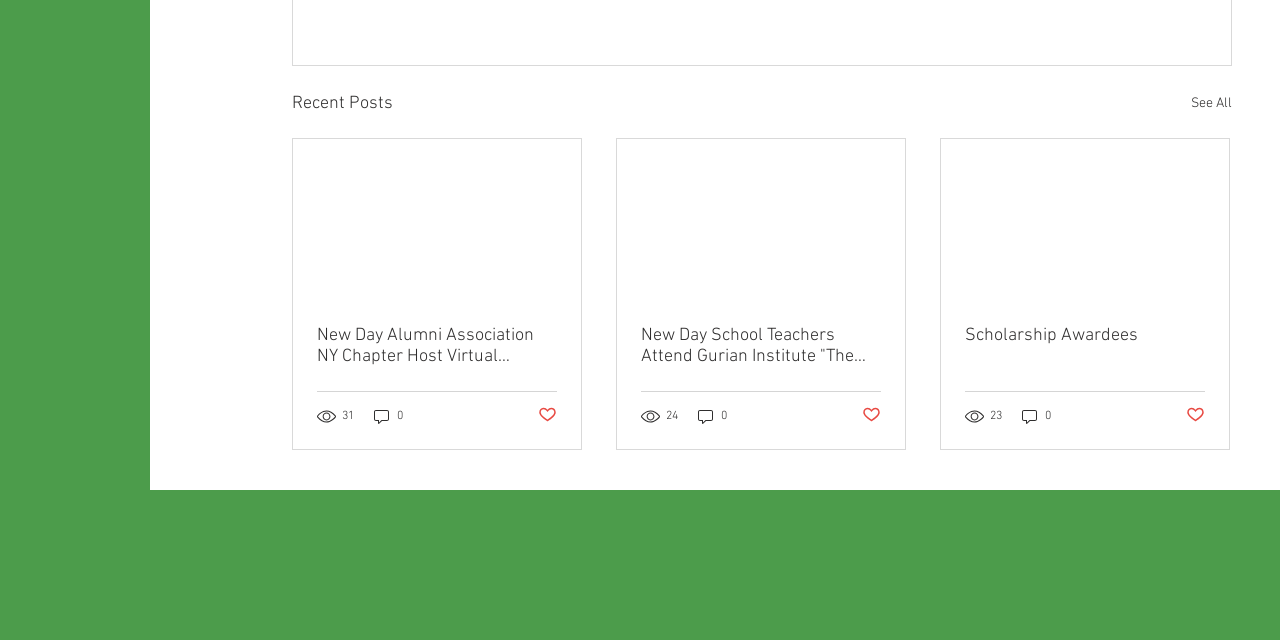Please identify the coordinates of the bounding box for the clickable region that will accomplish this instruction: "See all recent posts".

[0.93, 0.14, 0.962, 0.185]